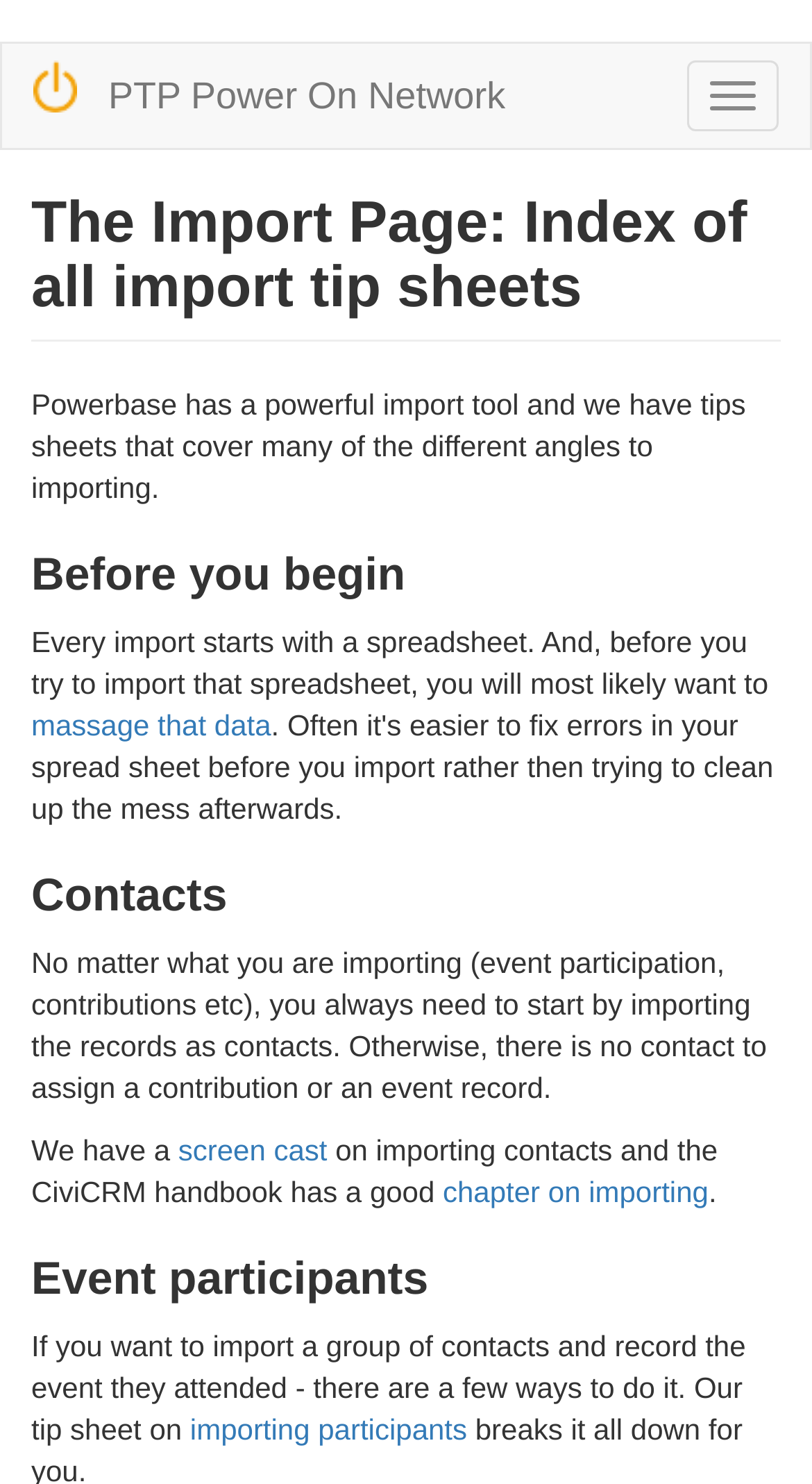What type of records need to be imported first?
Please use the image to provide a one-word or short phrase answer.

Contacts